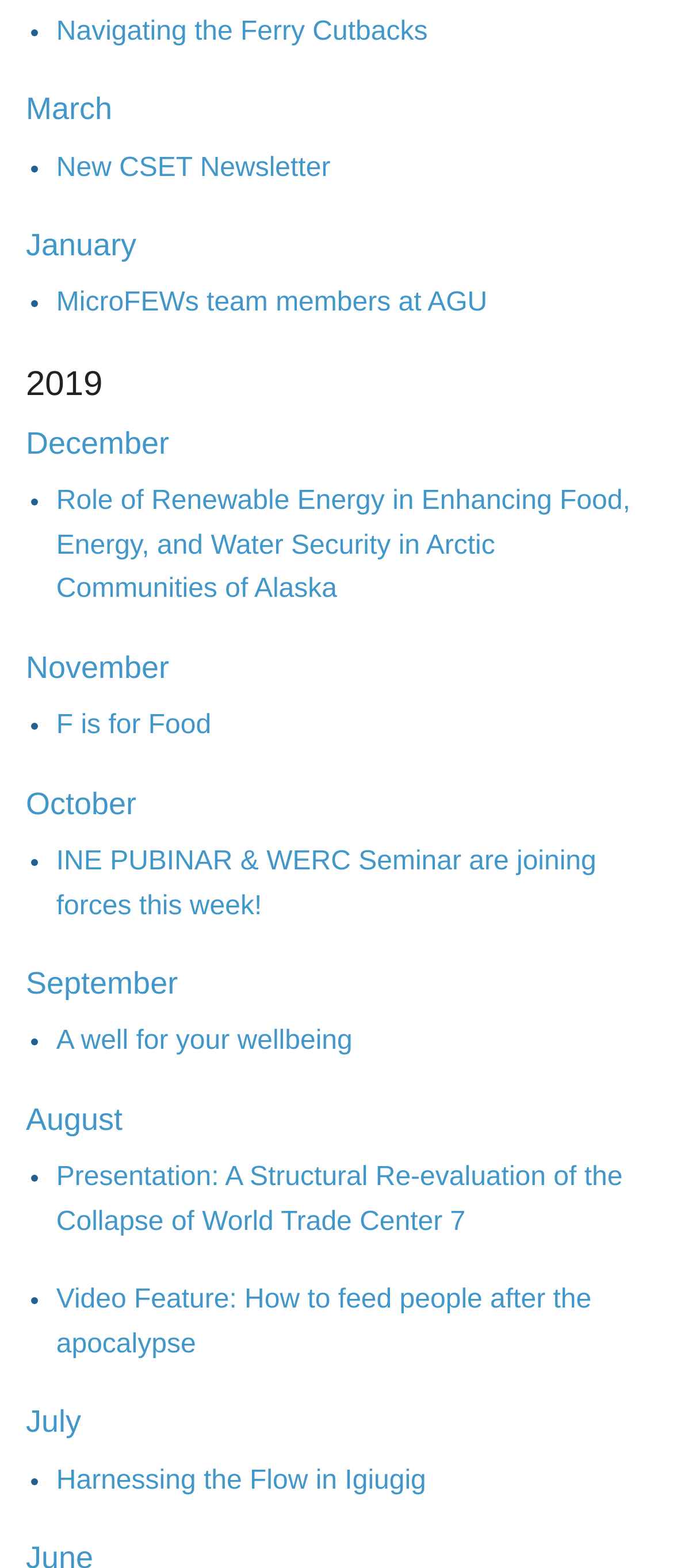Determine the bounding box coordinates of the element's region needed to click to follow the instruction: "View the MOE Banner Download page". Provide these coordinates as four float numbers between 0 and 1, formatted as [left, top, right, bottom].

None